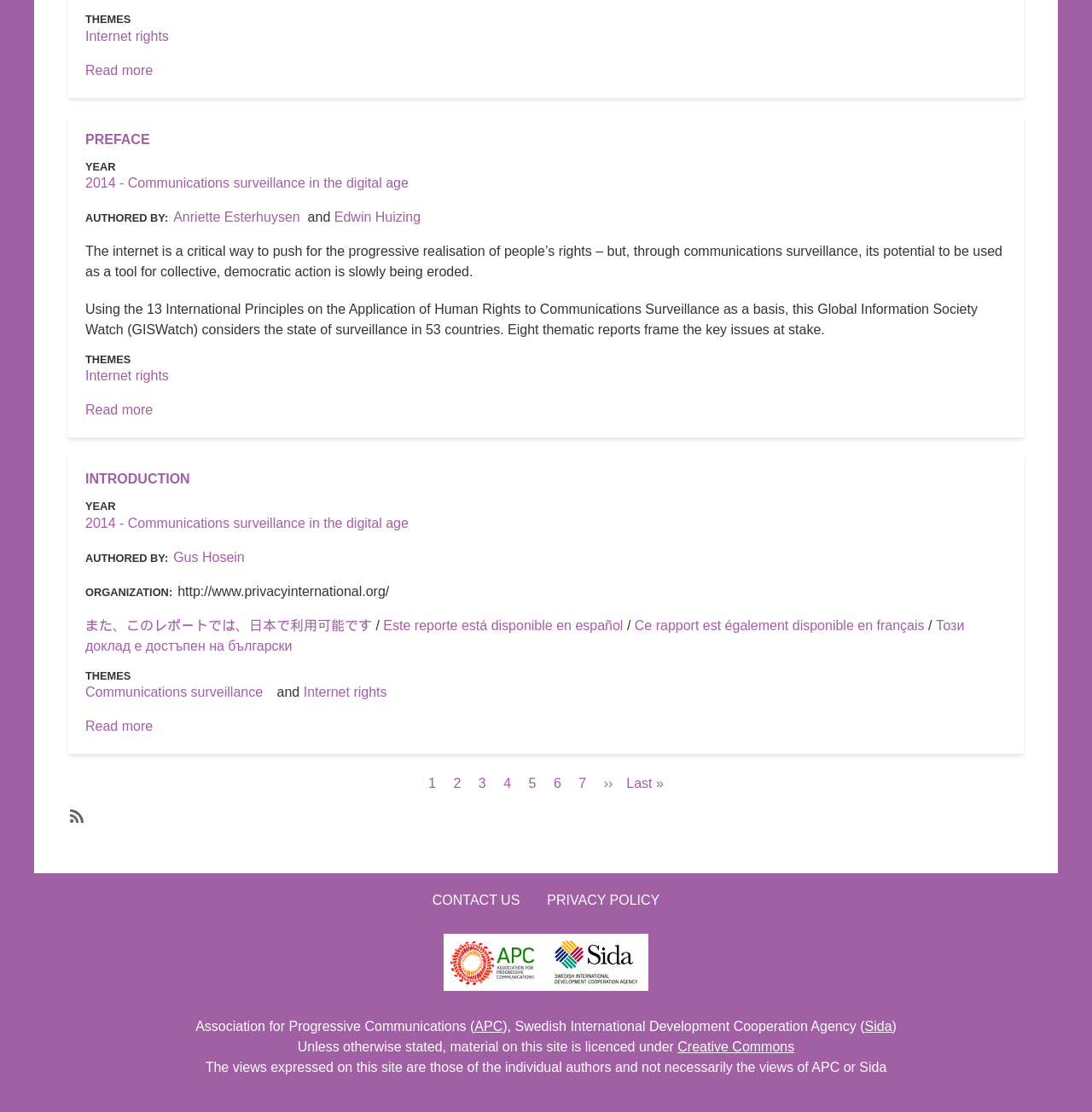Extract the bounding box coordinates of the UI element described by: "APC". The coordinates should include four float numbers ranging from 0 to 1, e.g., [left, top, right, bottom].

[0.435, 0.917, 0.46, 0.93]